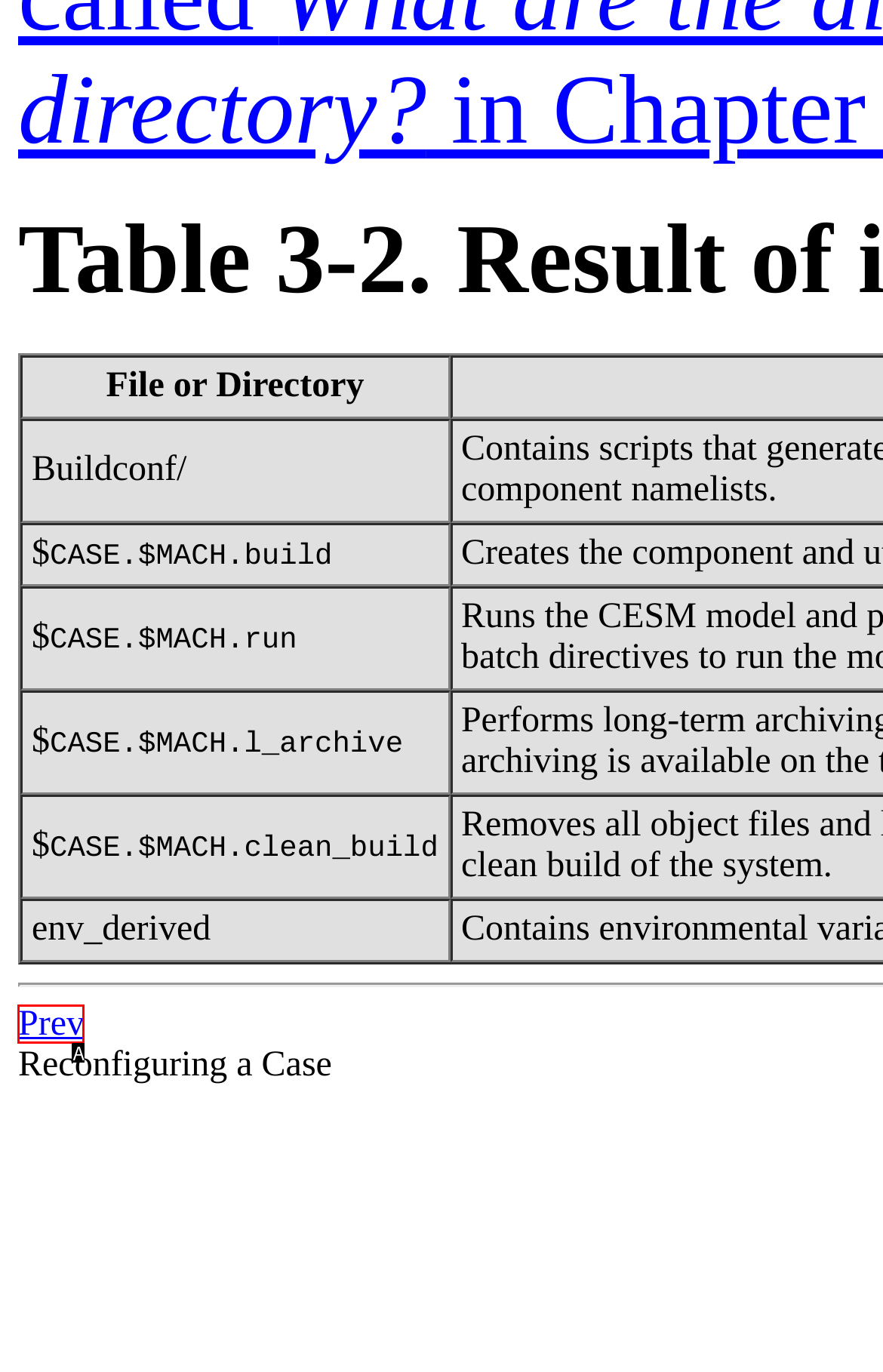Based on the given description: Prev, determine which HTML element is the best match. Respond with the letter of the chosen option.

A